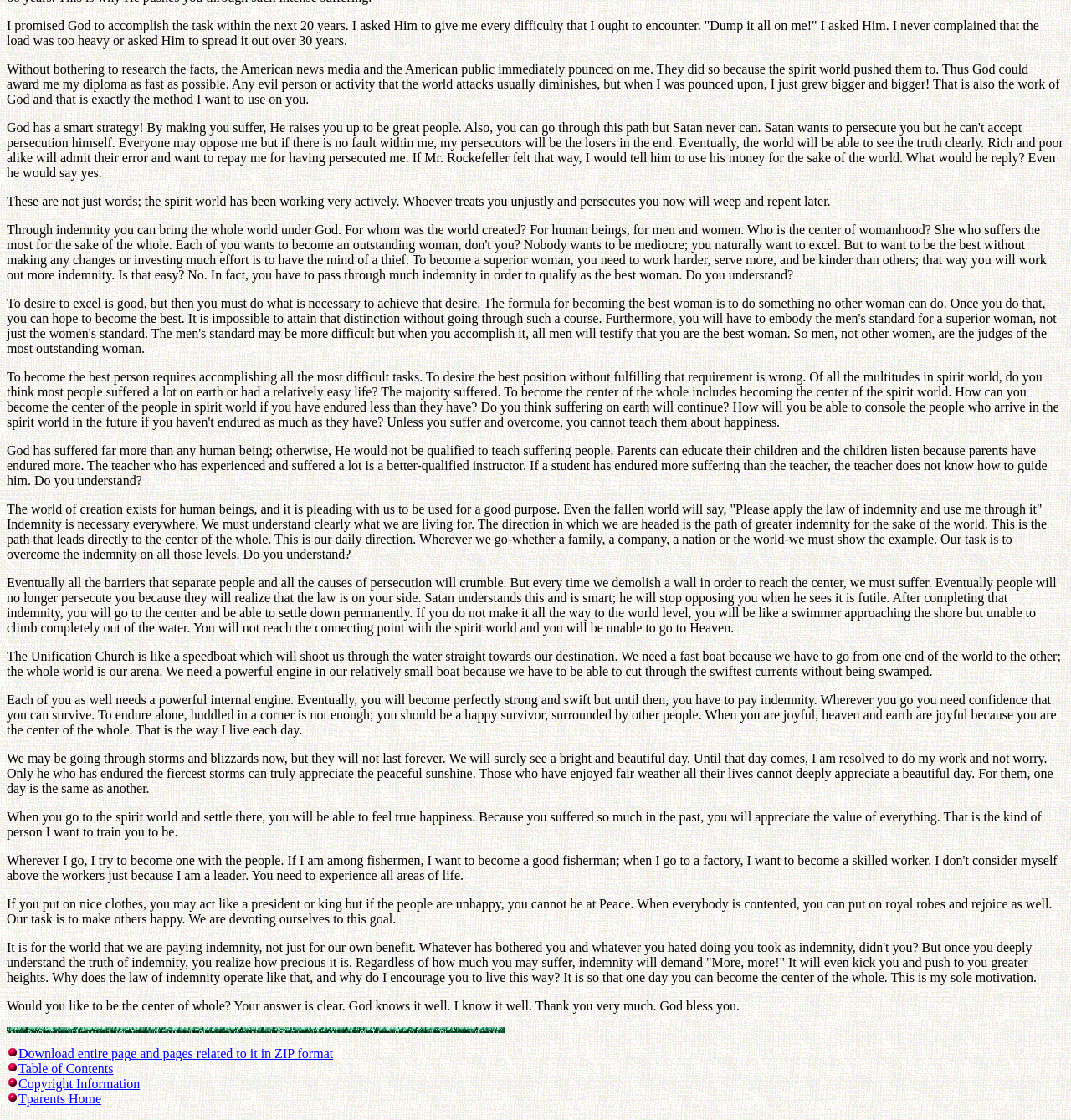Find the bounding box coordinates for the UI element whose description is: "Copyright Information". The coordinates should be four float numbers between 0 and 1, in the format [left, top, right, bottom].

[0.017, 0.961, 0.131, 0.974]